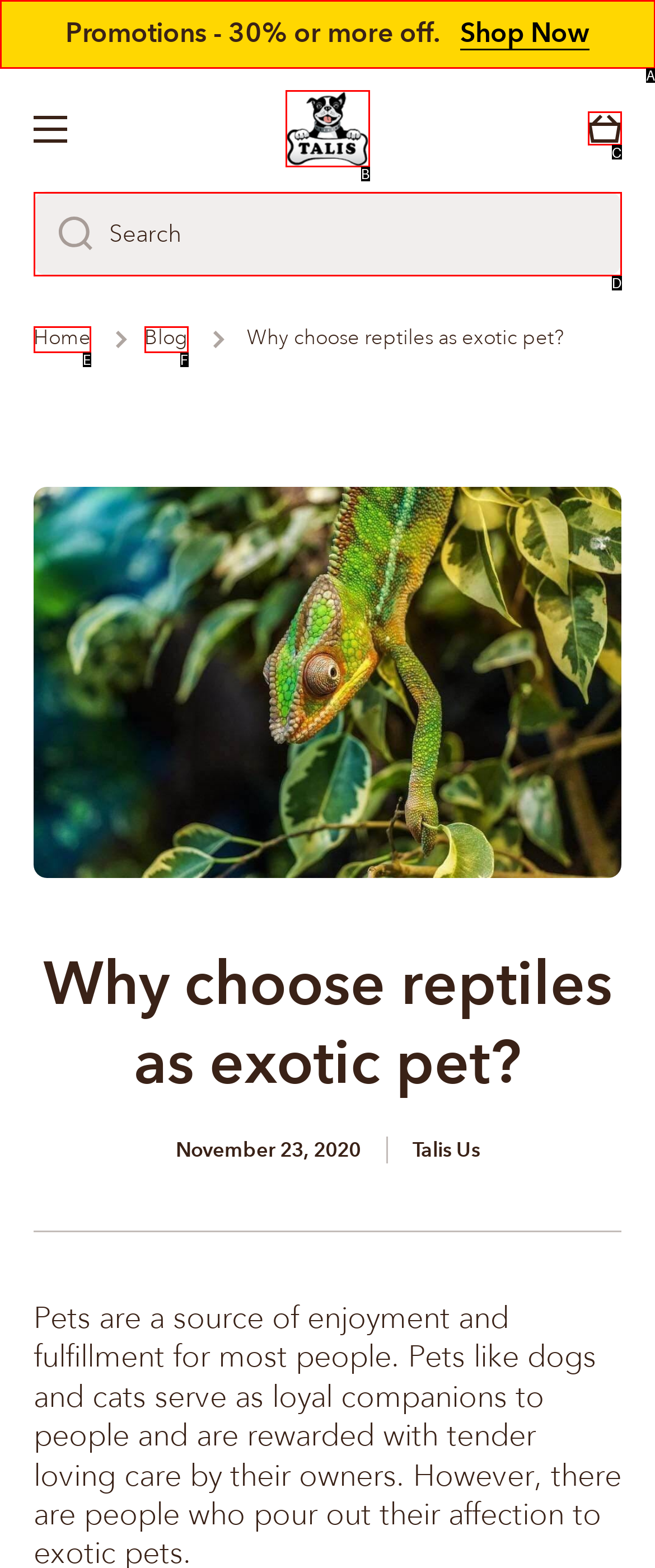Find the HTML element that corresponds to the description: aria-label="Logo". Indicate your selection by the letter of the appropriate option.

B